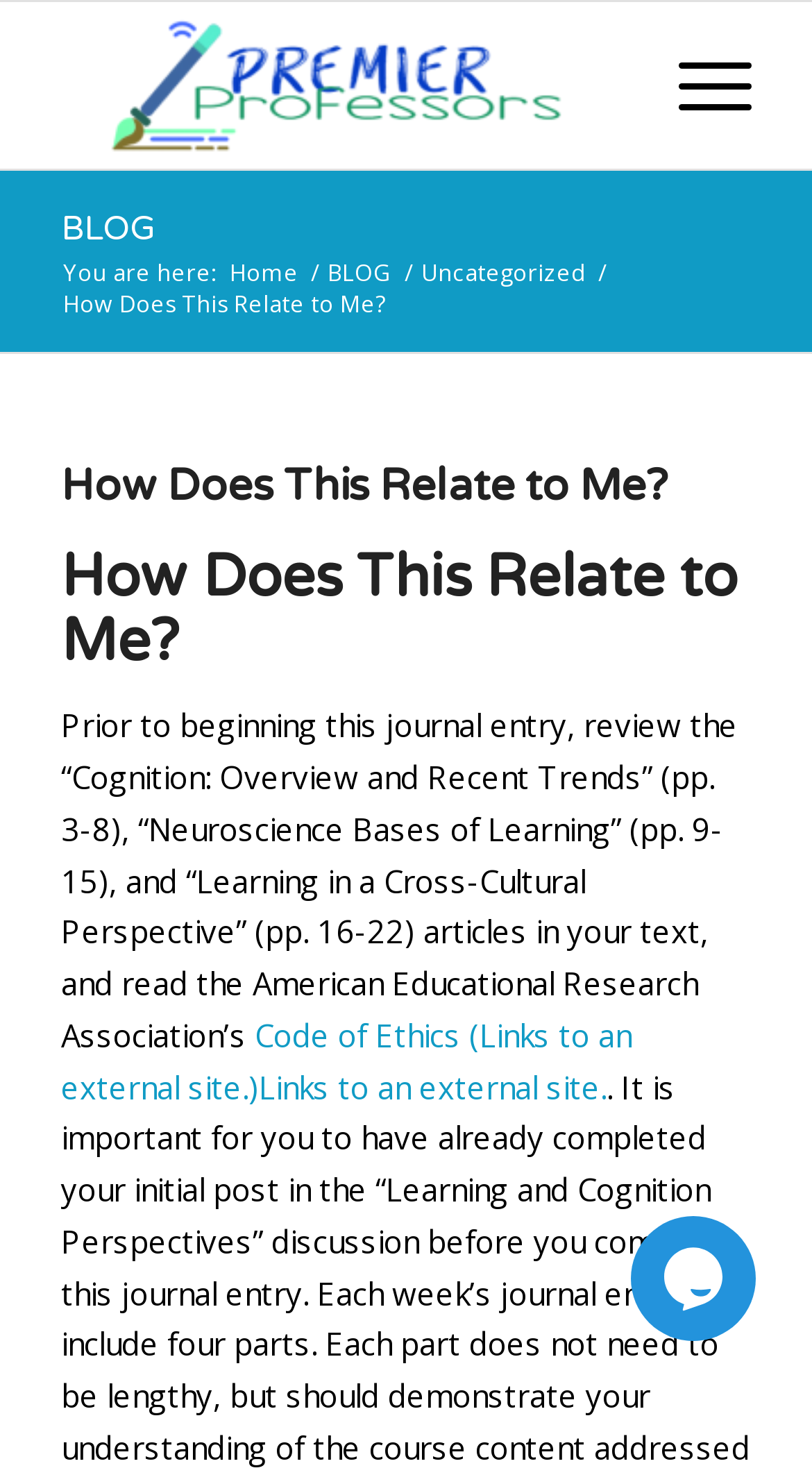Summarize the webpage with intricate details.

The webpage appears to be a blog post or journal entry titled "How Does This Relate to Me?" from the website "premierprofessors". At the top left corner, there is a logo image of "premierprofessors" with a link to the website. Next to the logo, there is a link to the "BLOG" section.

Below the logo, there is a navigation menu with links to "Home", "BLOG", and "Uncategorized". The current page is indicated by the text "You are here:" followed by a breadcrumb trail.

The main content of the page is divided into sections. The first section has a heading "How Does This Relate to Me?" with a link to the same title. Below the heading, there is a paragraph of text that provides instructions for the journal entry, referencing specific articles and a code of ethics from the American Educational Research Association. The text also includes a link to an external site for the code of ethics.

At the bottom right corner of the page, there is a chat widget iframe.

Overall, the webpage appears to be a educational resource or assignment page, providing guidance and references for a journal entry or research task.